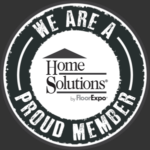Analyze the image and describe all key details you can observe.

The image features a circular emblem displaying the text "WE ARE A PROUD MEMBER" prominently at the top, along with "Home Solutions" and the logo for FloorExpo at the center. This design signifies Atlanta West Carpets' affiliation with Home Solutions, showcasing their commitment to quality and collaboration. The badge reflects the pride of being part of a leading organization dedicated to the flooring and cabinet industry, further enhancing Atlanta West's reputation in providing top-notch products and services to its customers.